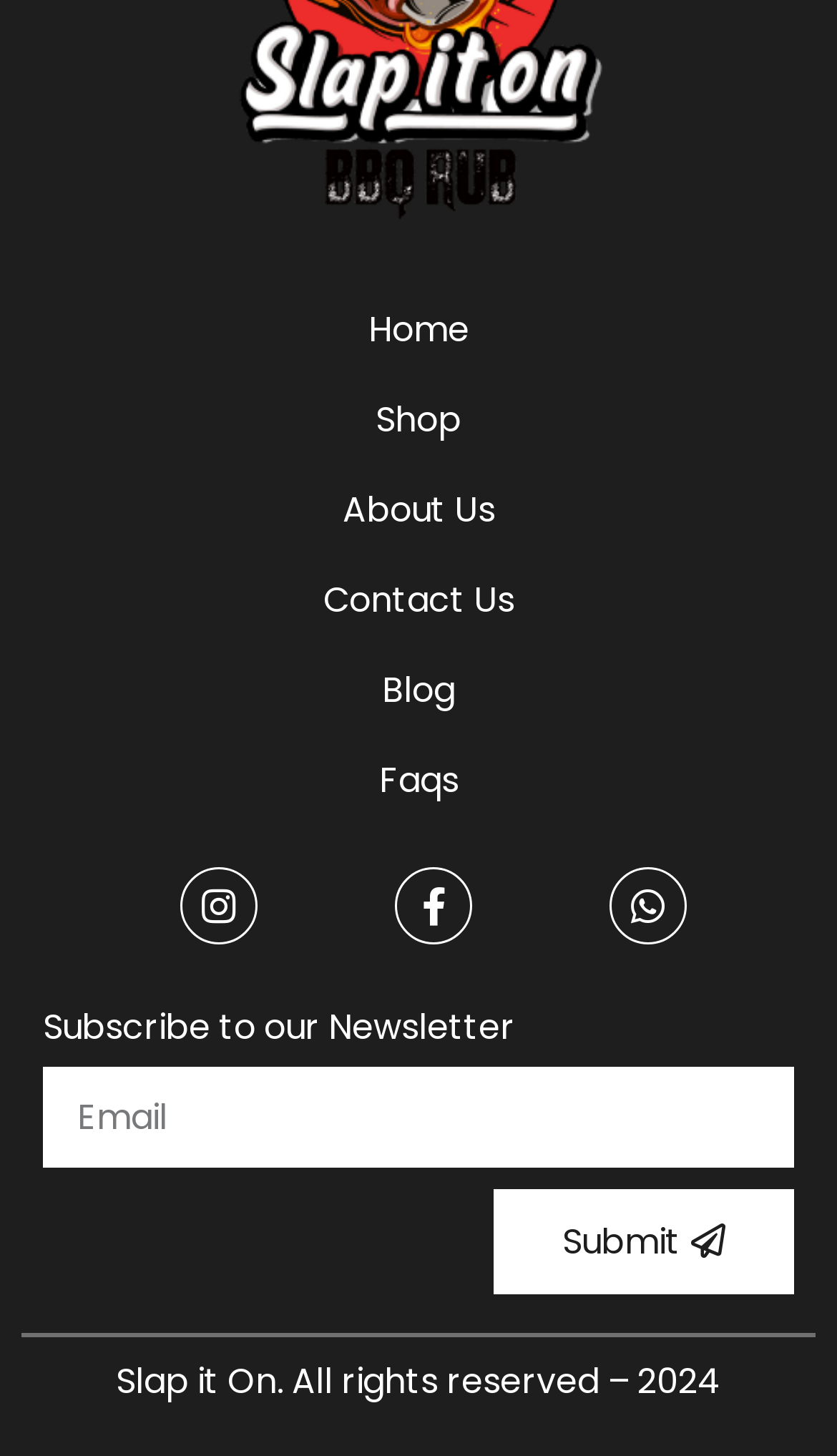Specify the bounding box coordinates of the area that needs to be clicked to achieve the following instruction: "Visit the shop".

[0.051, 0.266, 0.949, 0.313]